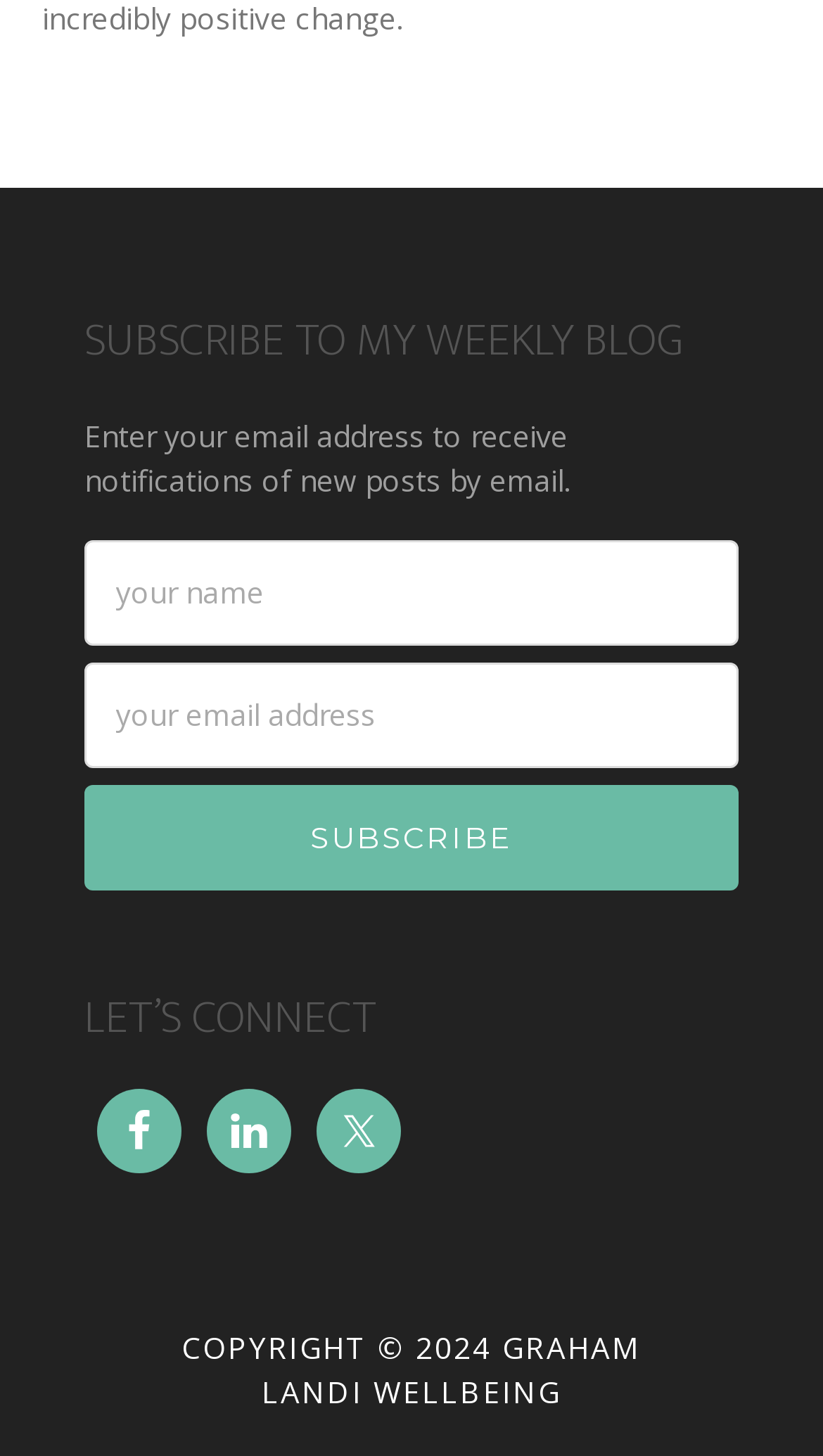How many social media links are available?
Deliver a detailed and extensive answer to the question.

There are three social media links available, which are Facebook, LinkedIn, and Twitter, each with an image and a link.